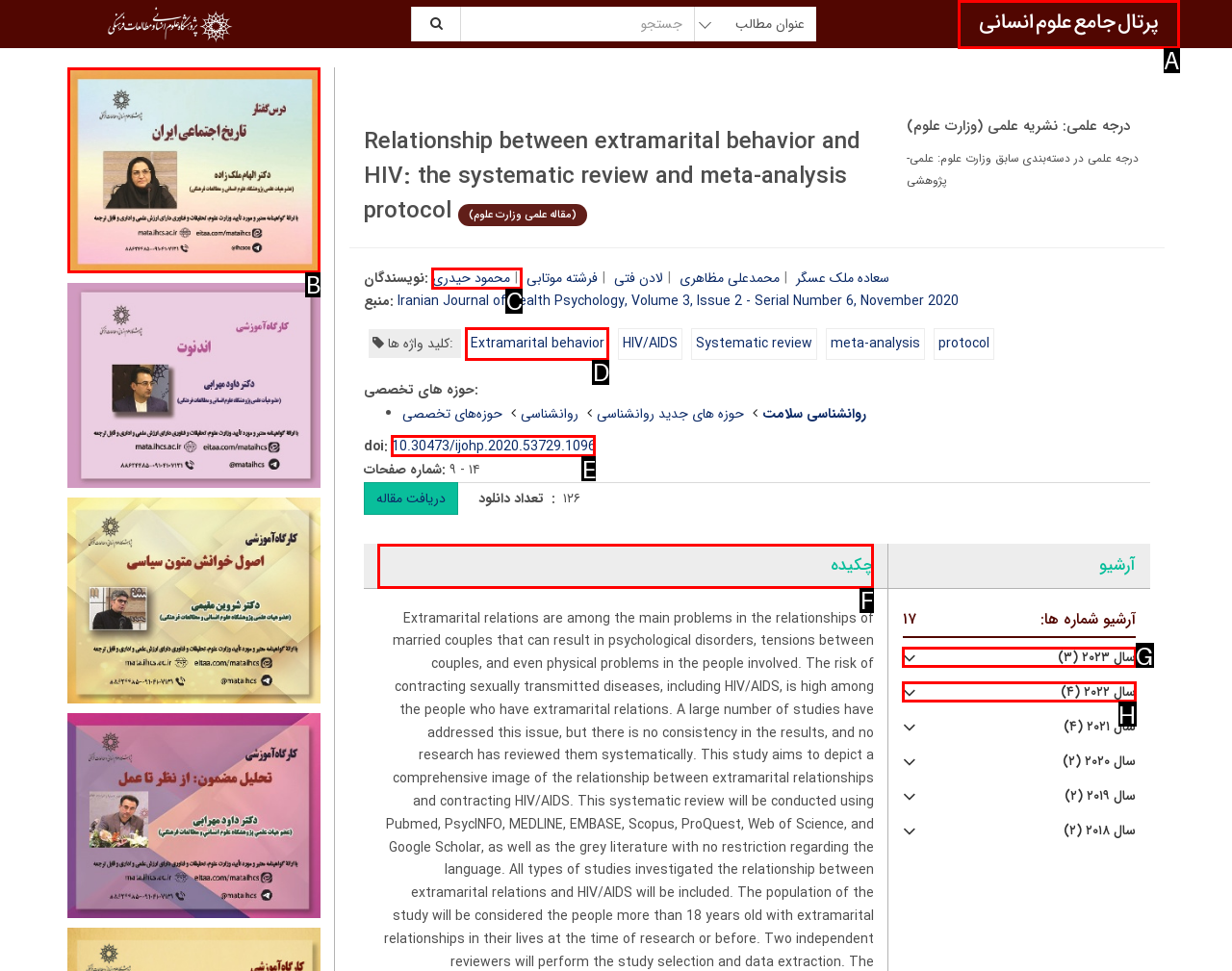Show which HTML element I need to click to perform this task: Read the abstract Answer with the letter of the correct choice.

F